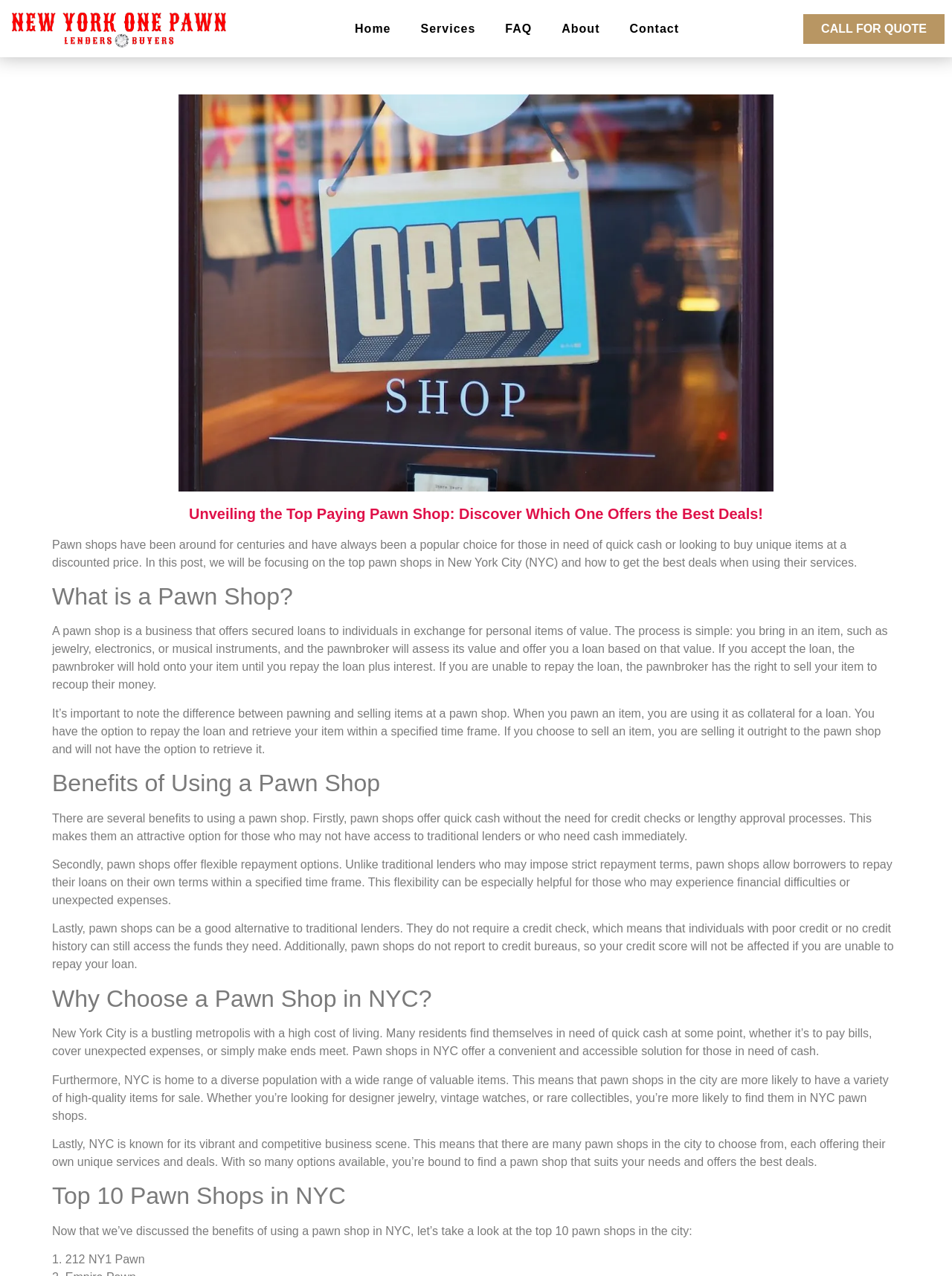For the following element description, predict the bounding box coordinates in the format (top-left x, top-left y, bottom-right x, bottom-right y). All values should be floating point numbers between 0 and 1. Description: About

[0.574, 0.009, 0.646, 0.036]